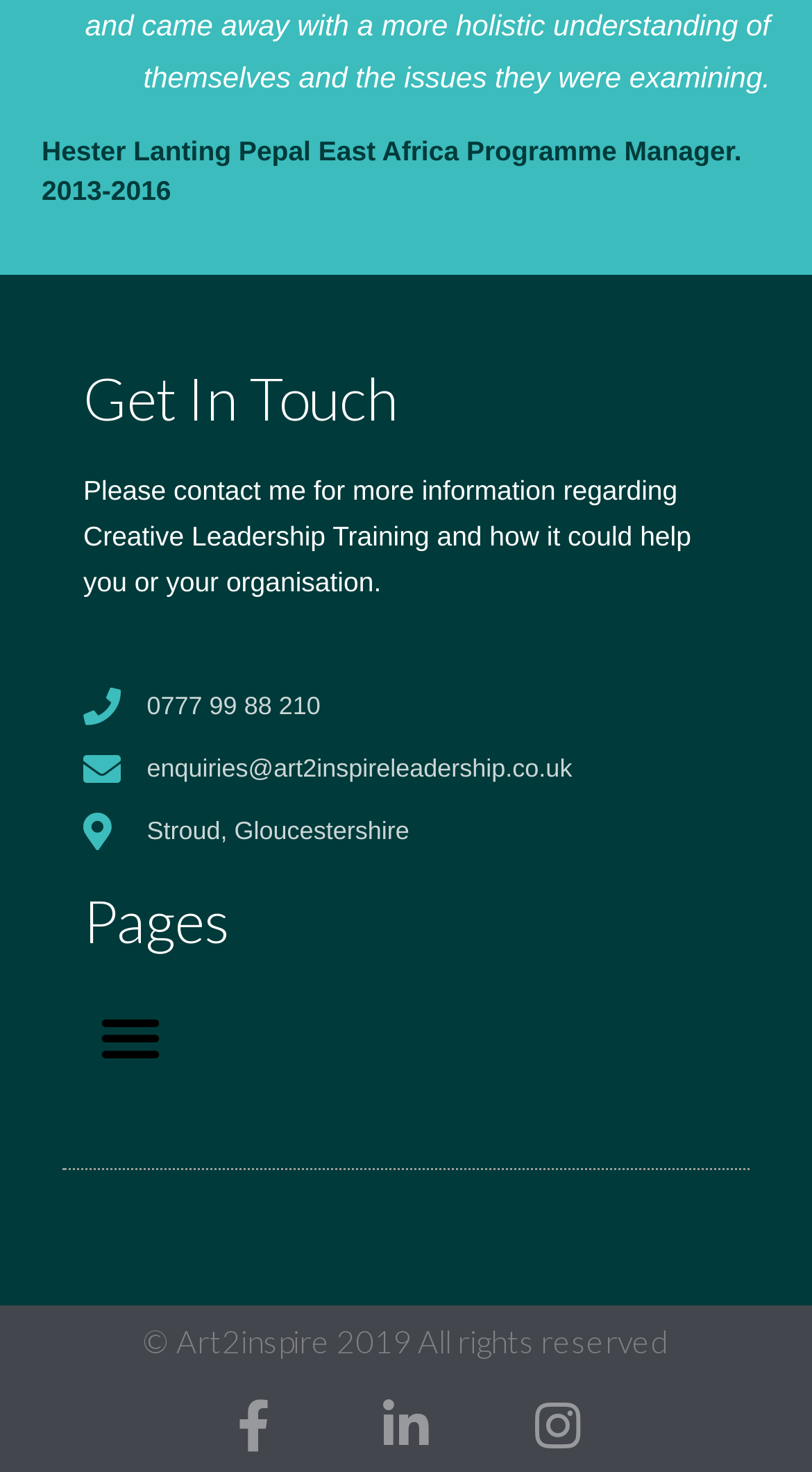What is the location mentioned?
Please provide a single word or phrase as your answer based on the screenshot.

Stroud, Gloucestershire